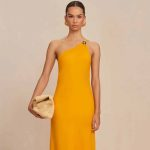From the image, can you give a detailed response to the question below:
How many shoulder straps does the dress have?

The caption describes the dress as sleeveless, featuring a single shoulder strap, which implies that the dress has only one shoulder strap.